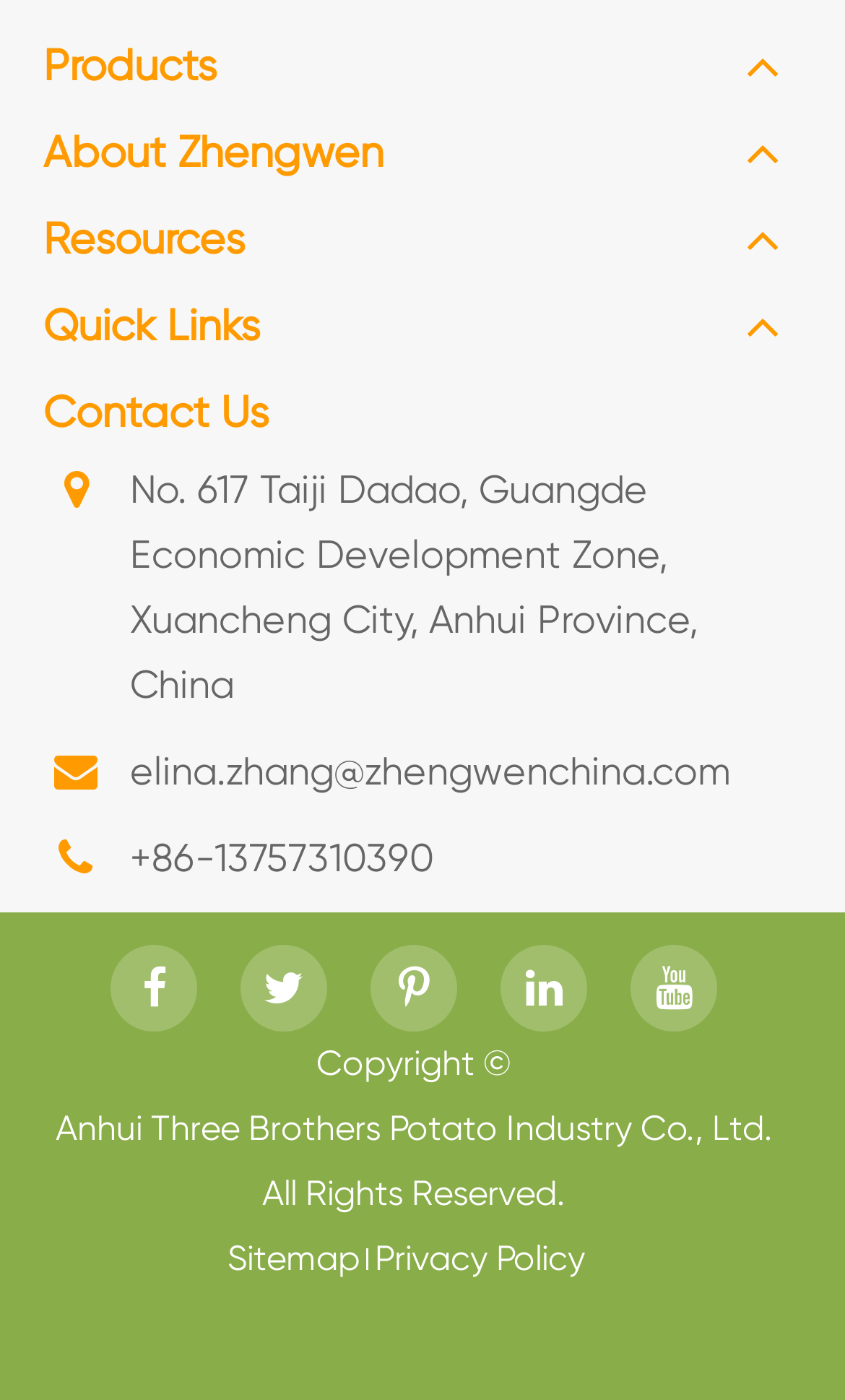Determine the bounding box coordinates of the clickable region to carry out the instruction: "Contact Us".

[0.051, 0.272, 0.318, 0.318]